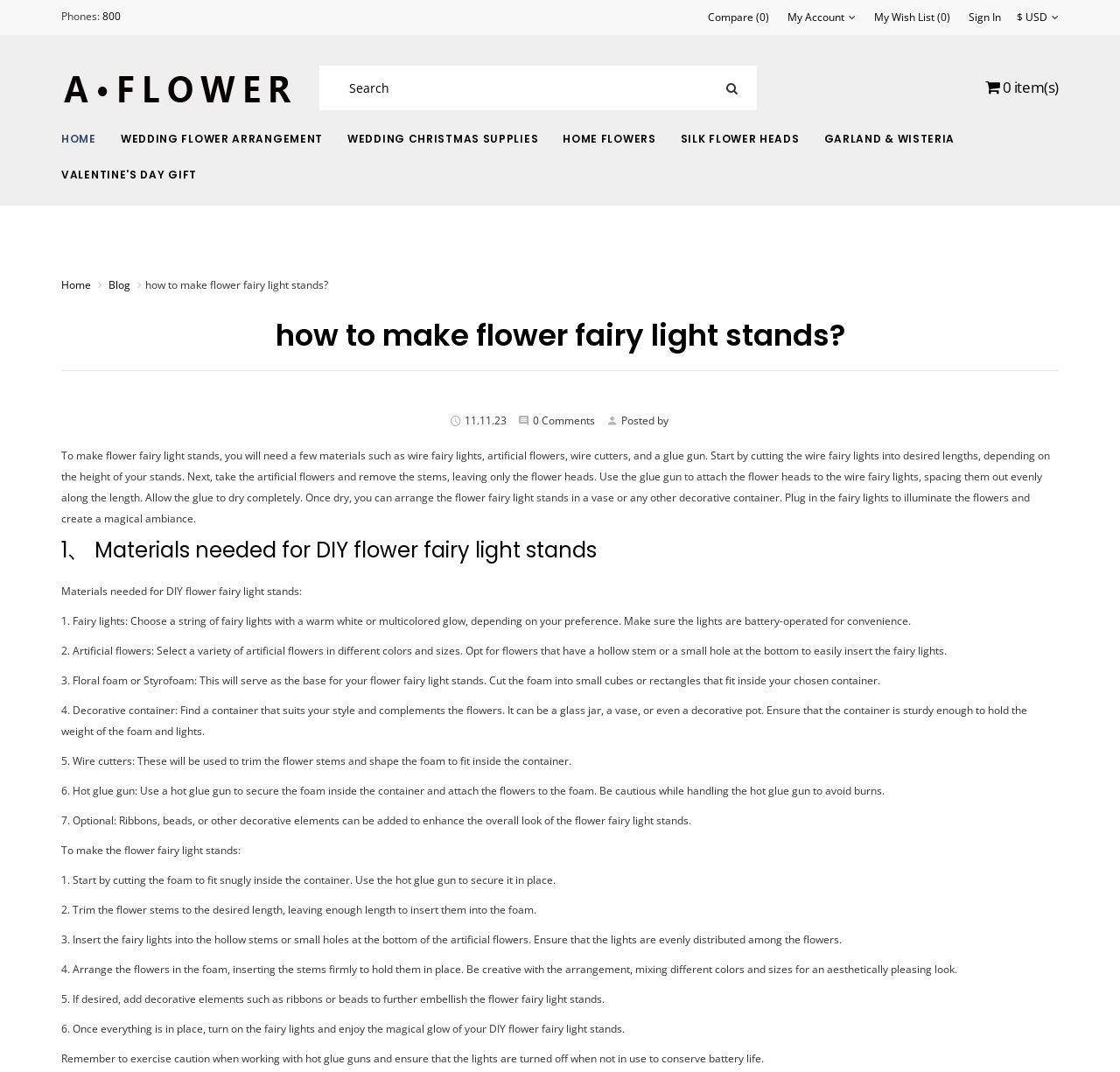Can you identify the bounding box coordinates of the clickable region needed to carry out this instruction: 'Share this post on Facebook'? The coordinates should be four float numbers within the range of 0 to 1, stated as [left, top, right, bottom].

None